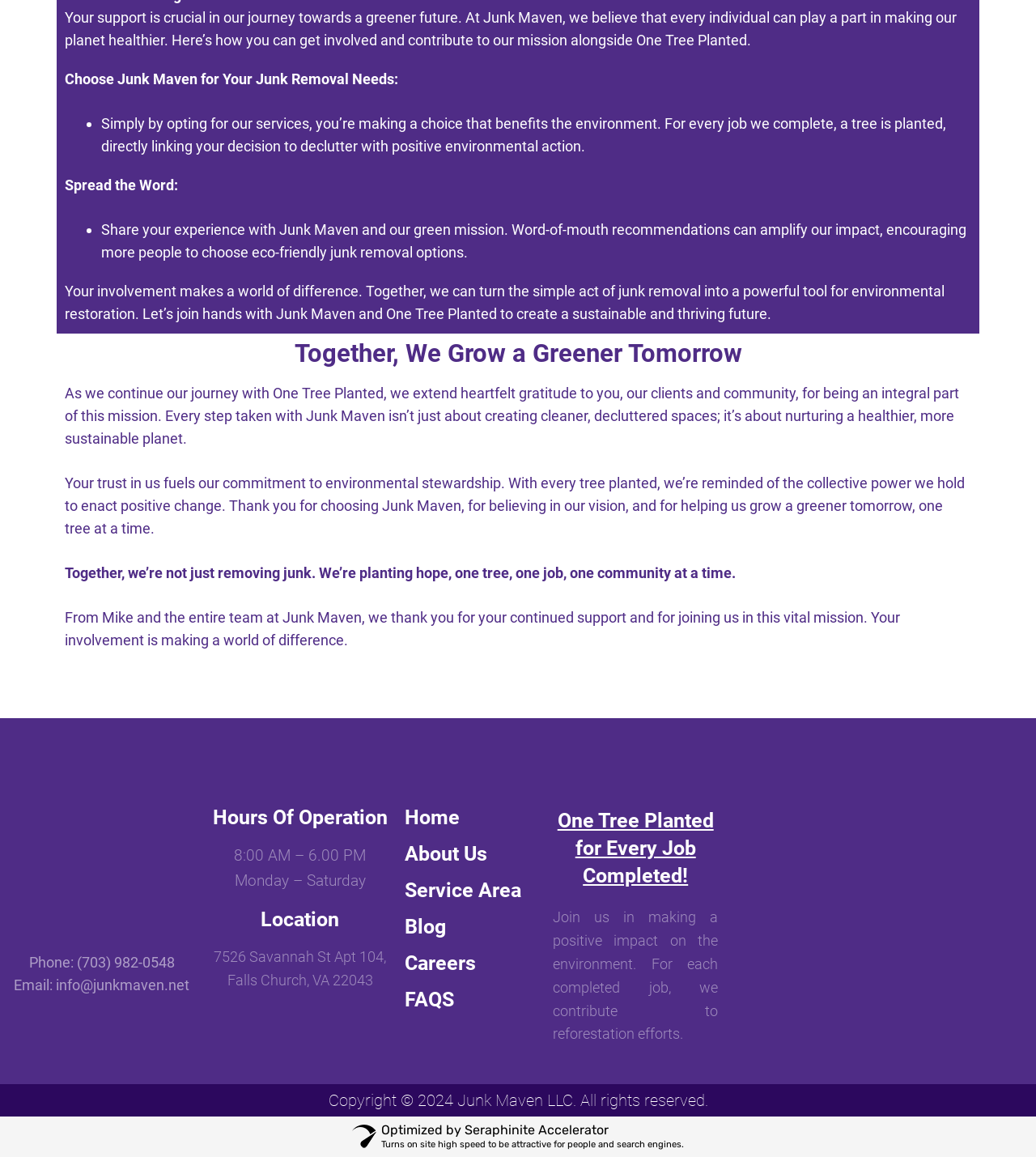Please analyze the image and provide a thorough answer to the question:
What is the relationship between Junk Maven and One Tree Planted?

I inferred the relationship between Junk Maven and One Tree Planted by reading the StaticText elements that mention 'One Tree Planted for Every Job Completed!' and 'we contribute to reforestation efforts'. These phrases suggest that Junk Maven has a partnership with One Tree Planted to plant trees for every job completed.